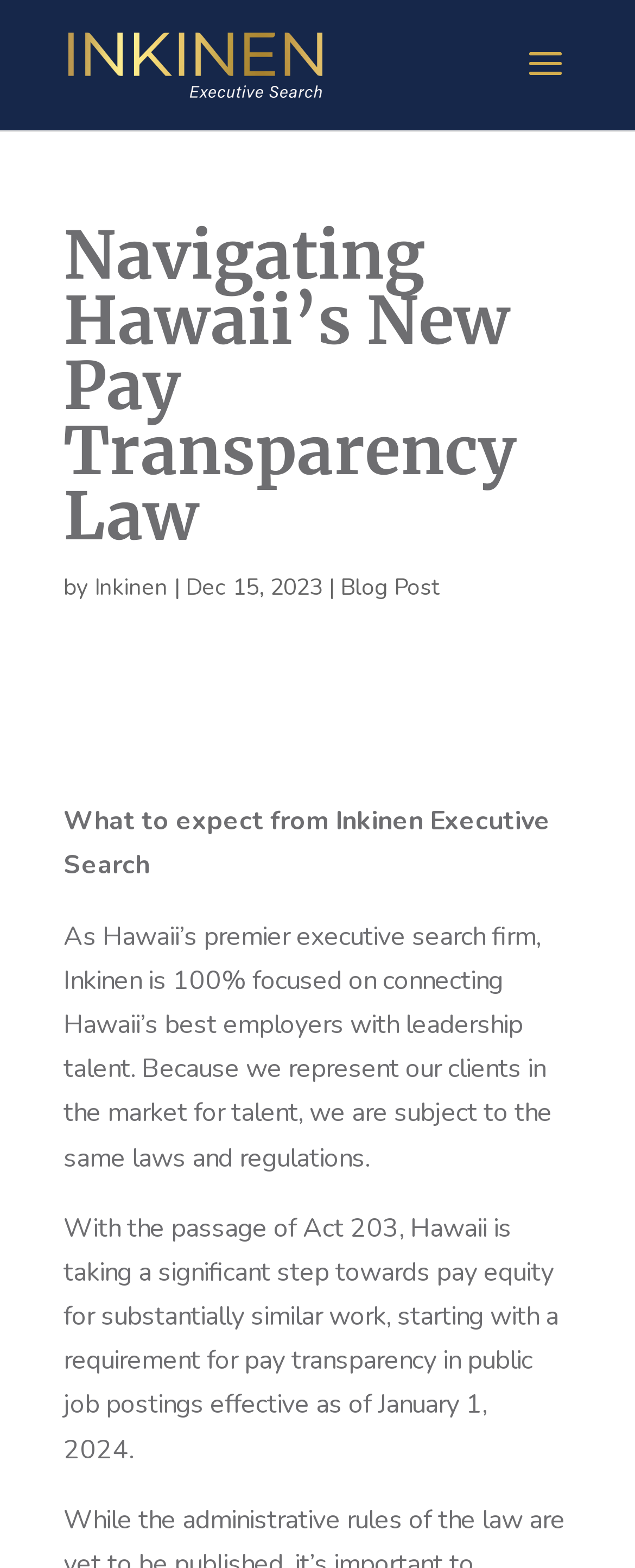What is the date of the blog post?
Look at the screenshot and respond with a single word or phrase.

Dec 15, 2023